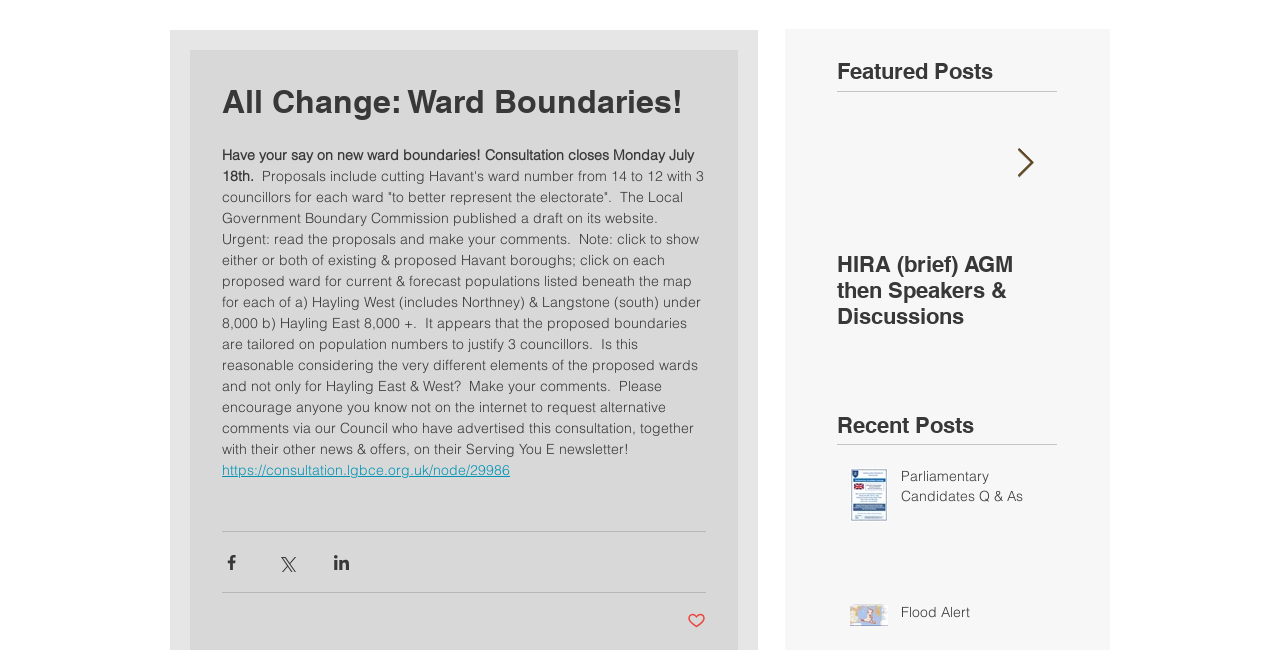Respond to the following query with just one word or a short phrase: 
What can be done with the proposed ward boundaries?

Make comments